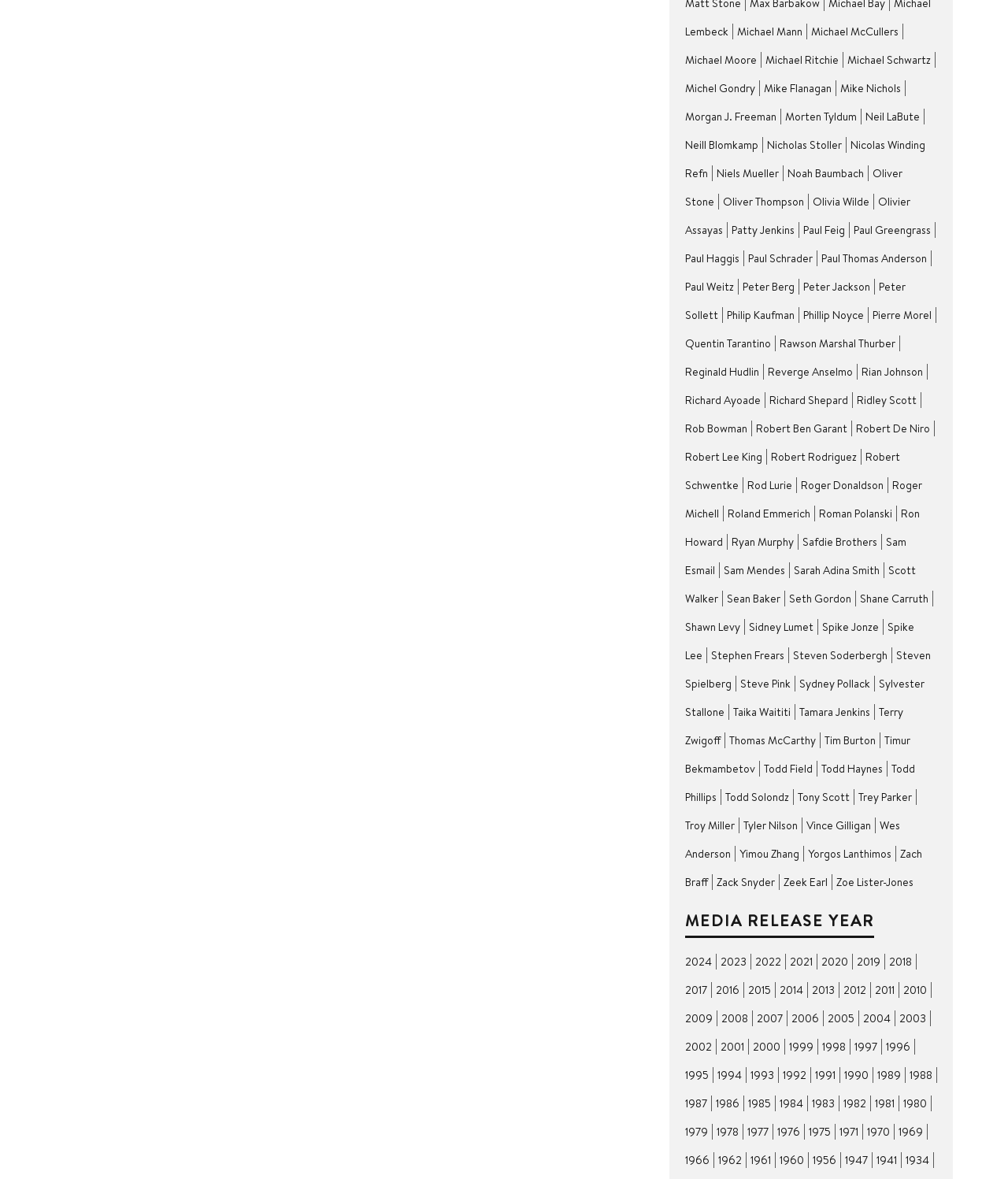Is Quentin Tarantino listed on this webpage?
From the screenshot, supply a one-word or short-phrase answer.

Yes